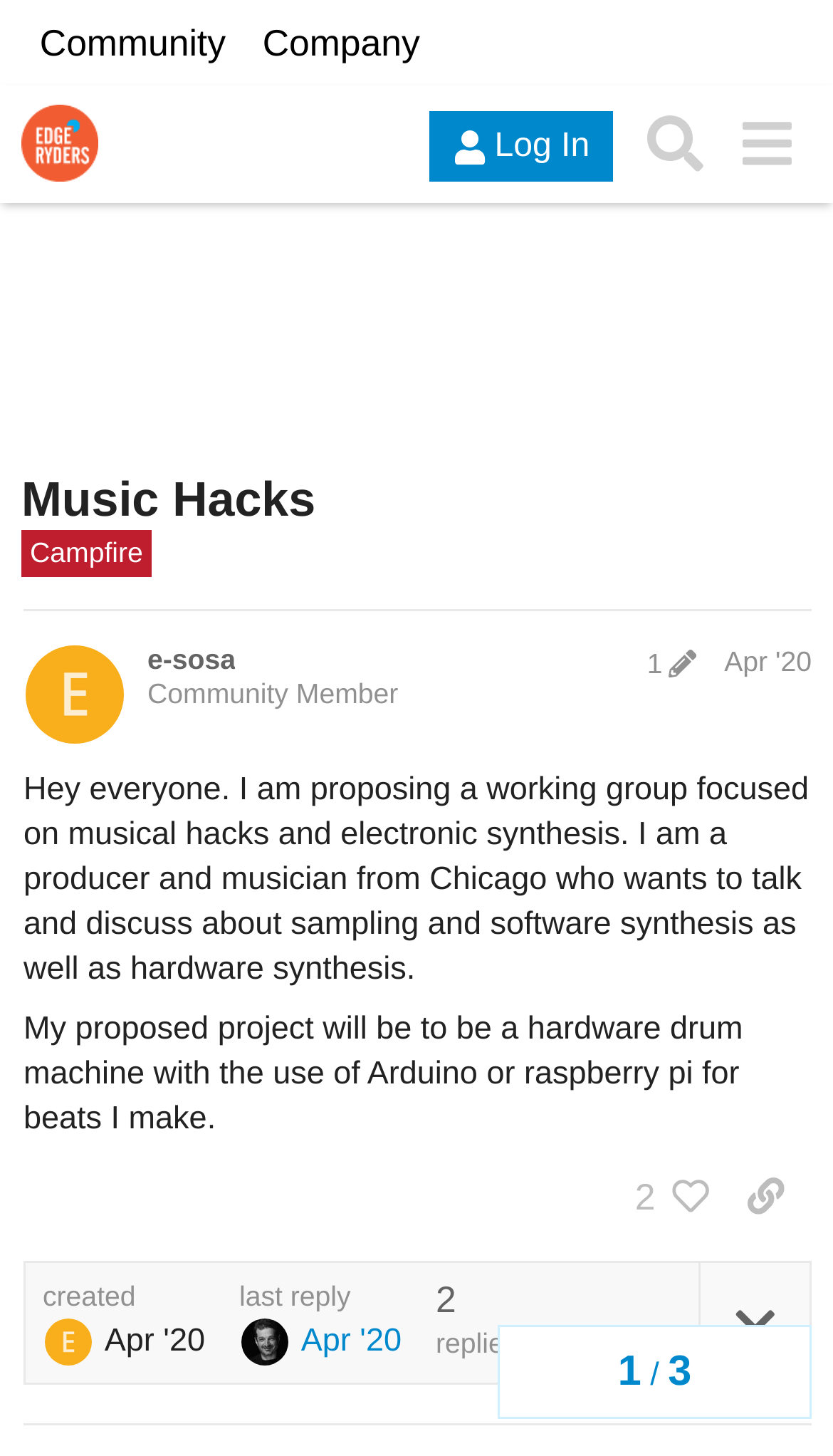What is the topic of the post?
Please provide a detailed and thorough answer to the question.

I found the answer by looking at the heading 'Music Hacks' above the post content, and also in the link 'Music Hacks' below it.